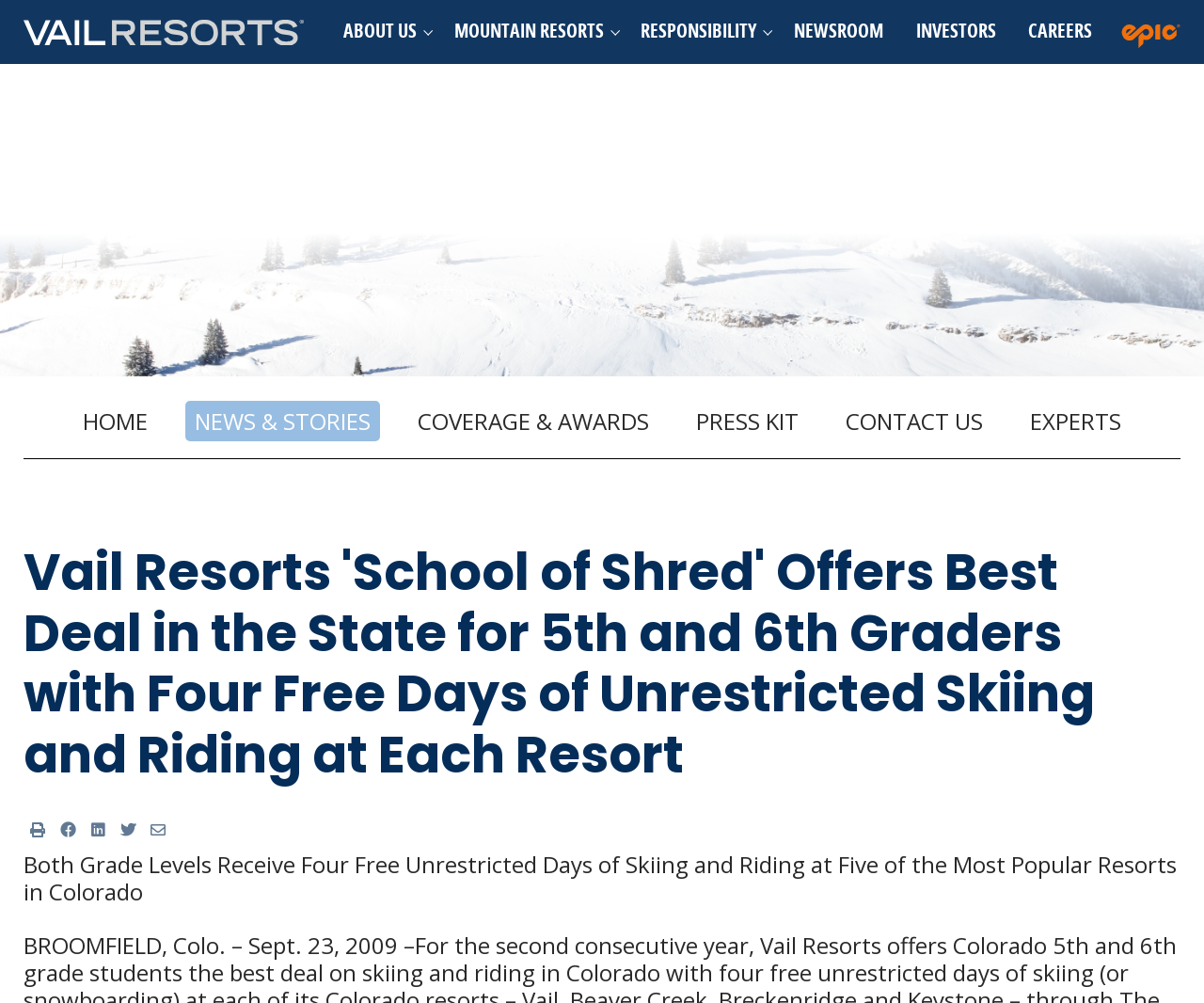How many resorts are participating in the 'School of Shred' program?
Examine the image closely and answer the question with as much detail as possible.

The webpage states that 5th and 6th graders can receive four free days of skiing and riding at five of the most popular resorts in Colorado, which implies that five resorts are participating in the 'School of Shred' program.